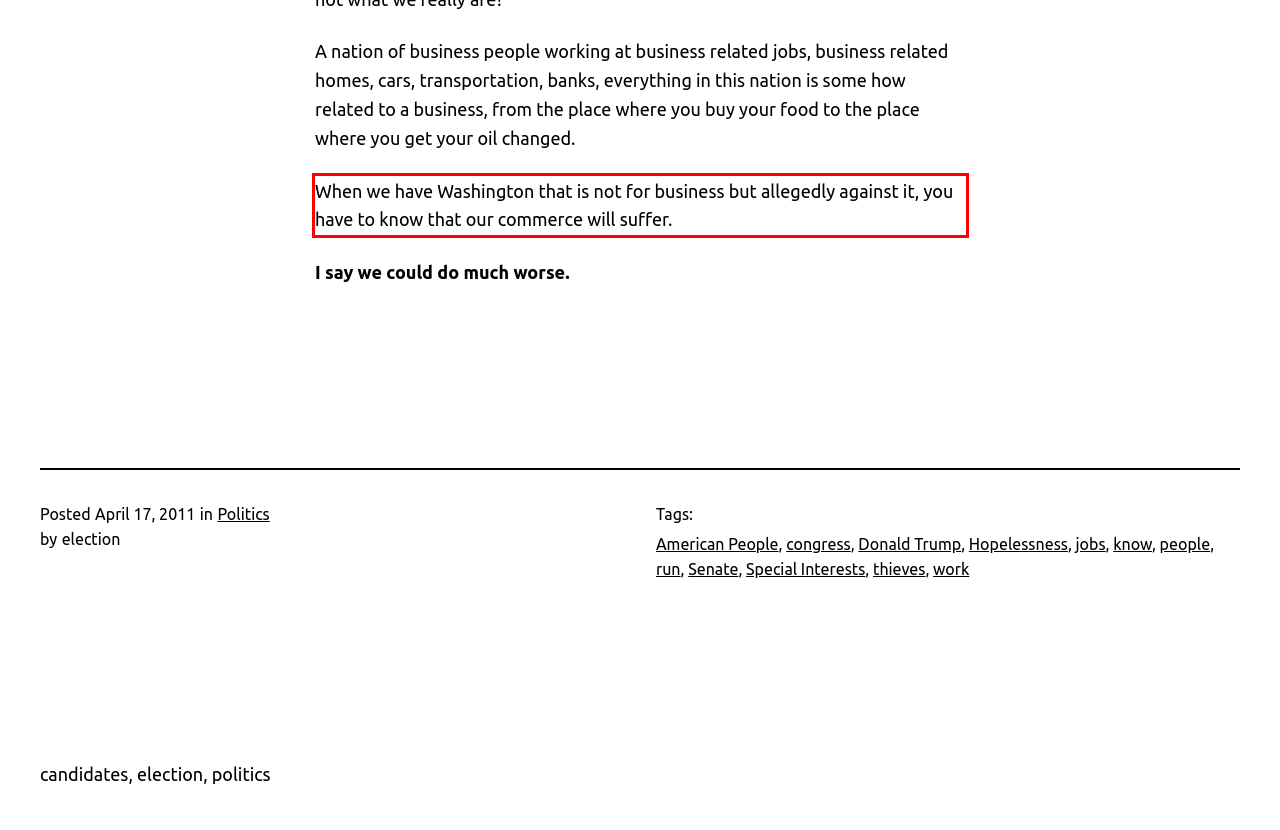Please perform OCR on the text content within the red bounding box that is highlighted in the provided webpage screenshot.

When we have Washington that is not for business but allegedly against it, you have to know that our commerce will suffer.